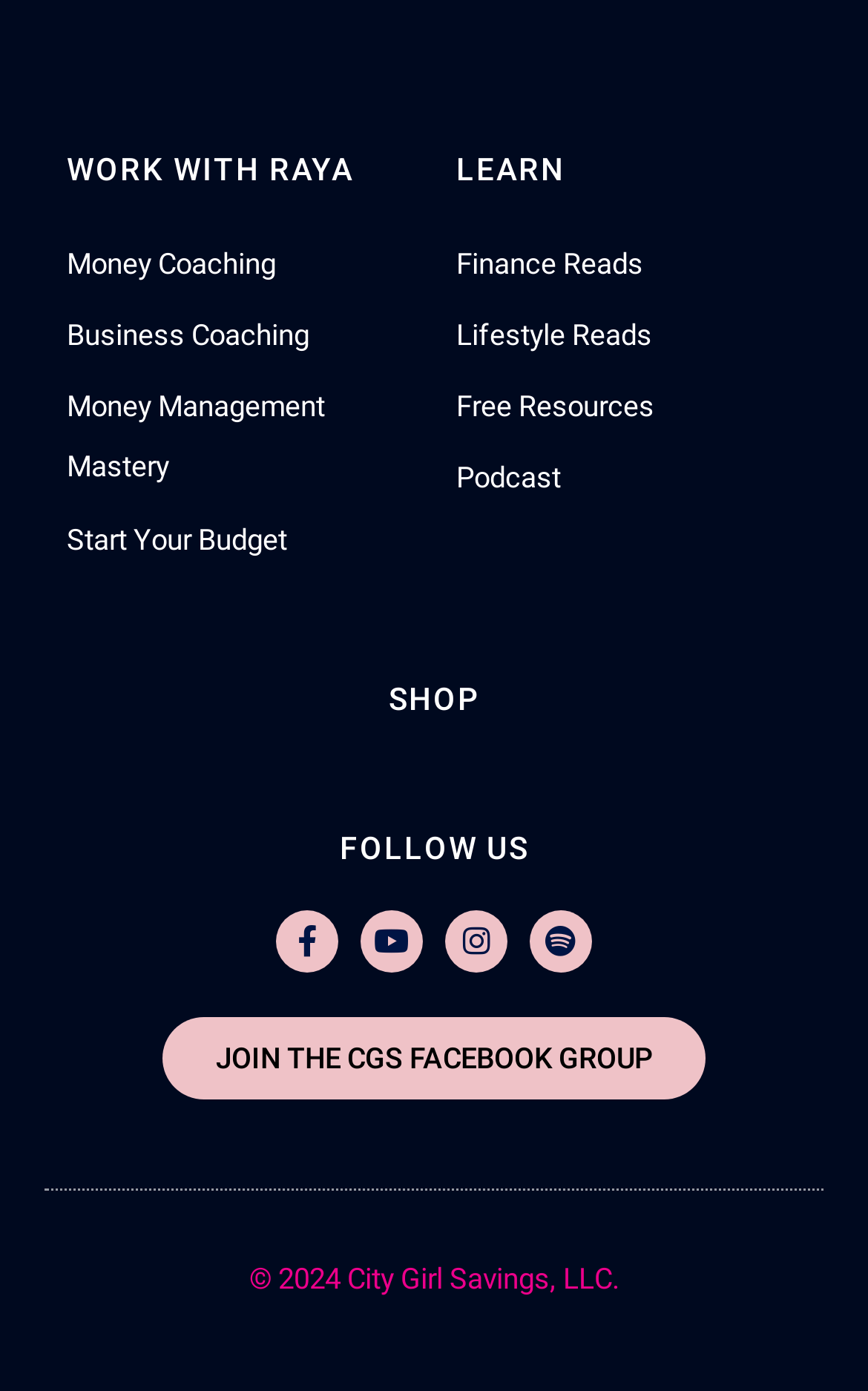Respond with a single word or phrase:
What type of coaching does Raya offer?

Money and Business